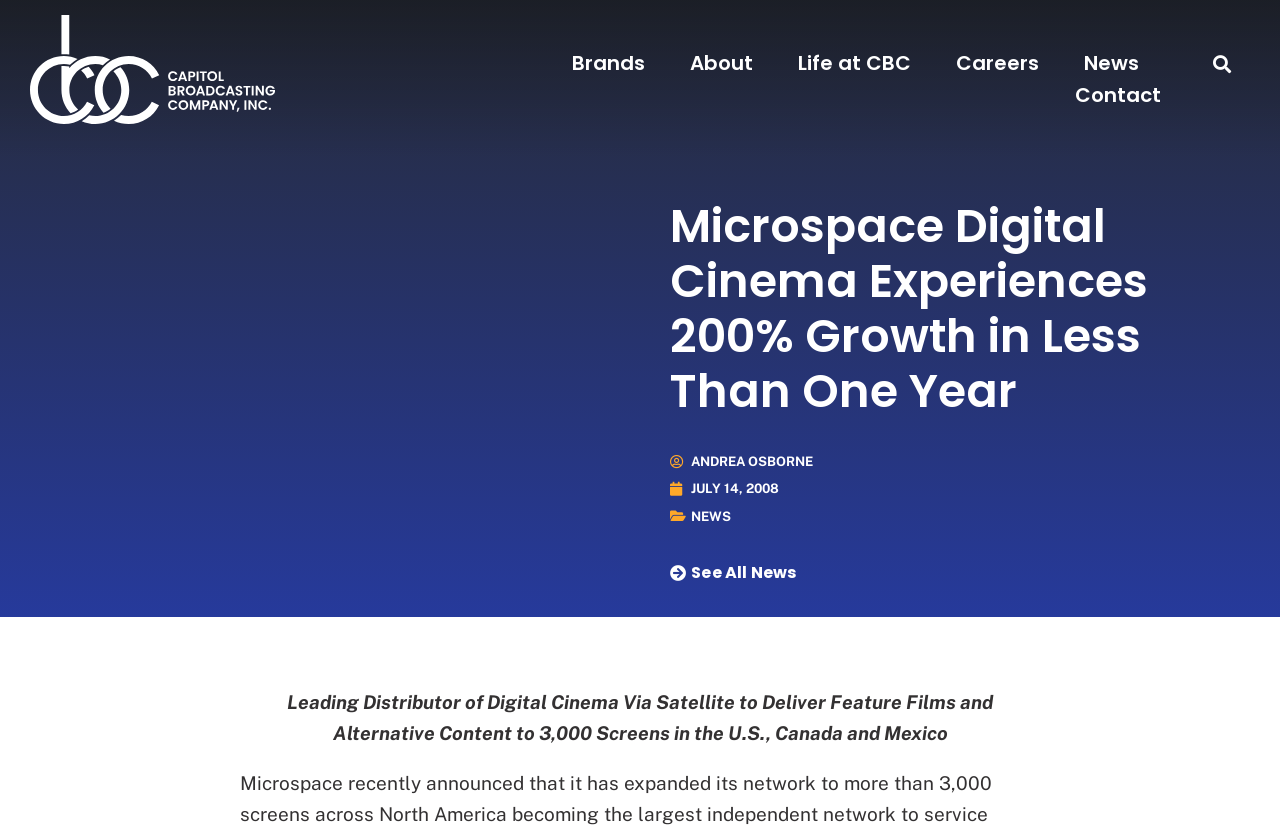Identify and provide the text of the main header on the webpage.

Microspace Digital Cinema Experiences 200% Growth in Less Than One Year